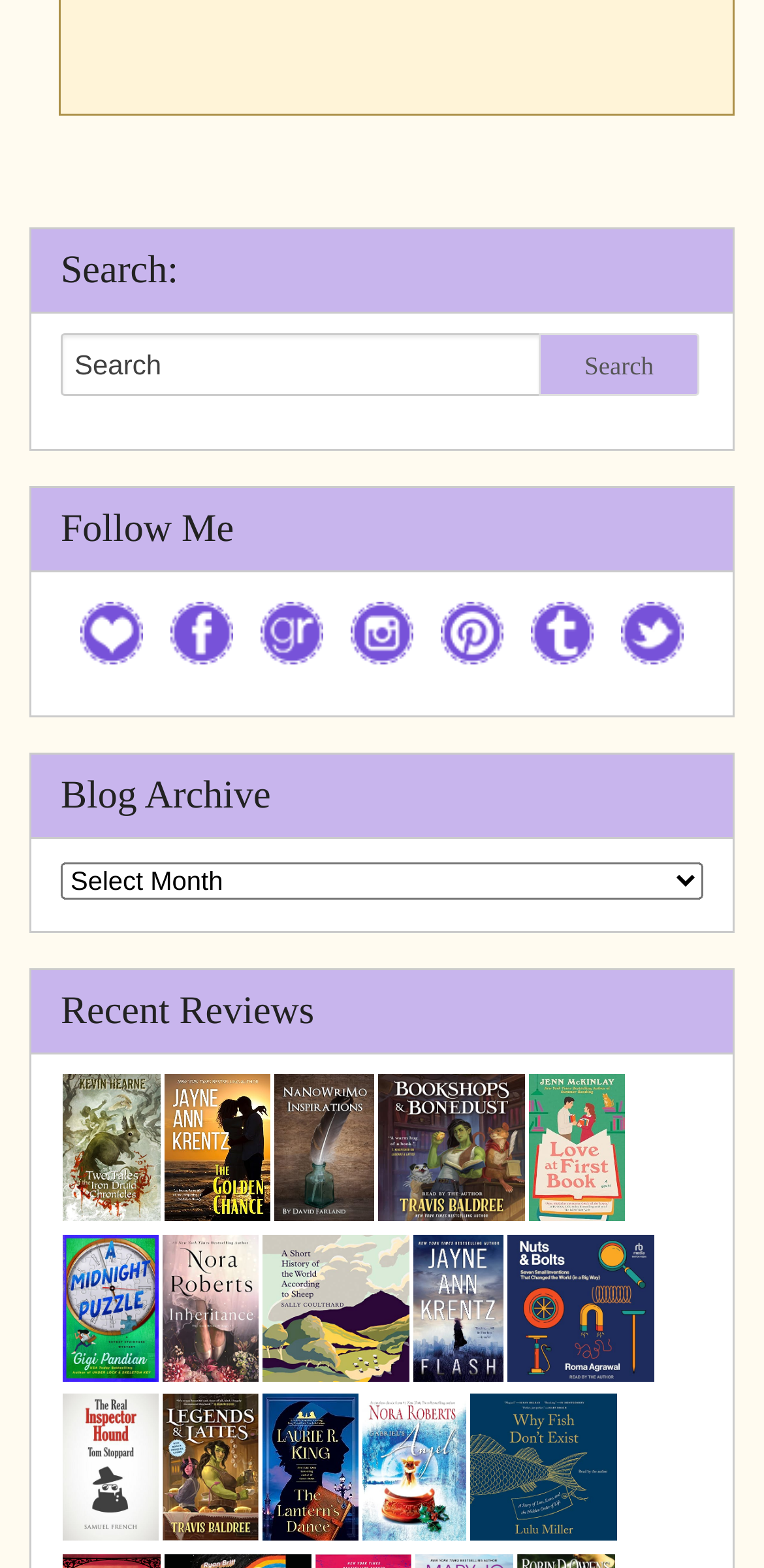Identify the bounding box for the UI element described as: "input value="Search" name="s" placeholder="Search"". Ensure the coordinates are four float numbers between 0 and 1, formatted as [left, top, right, bottom].

[0.079, 0.212, 0.71, 0.252]